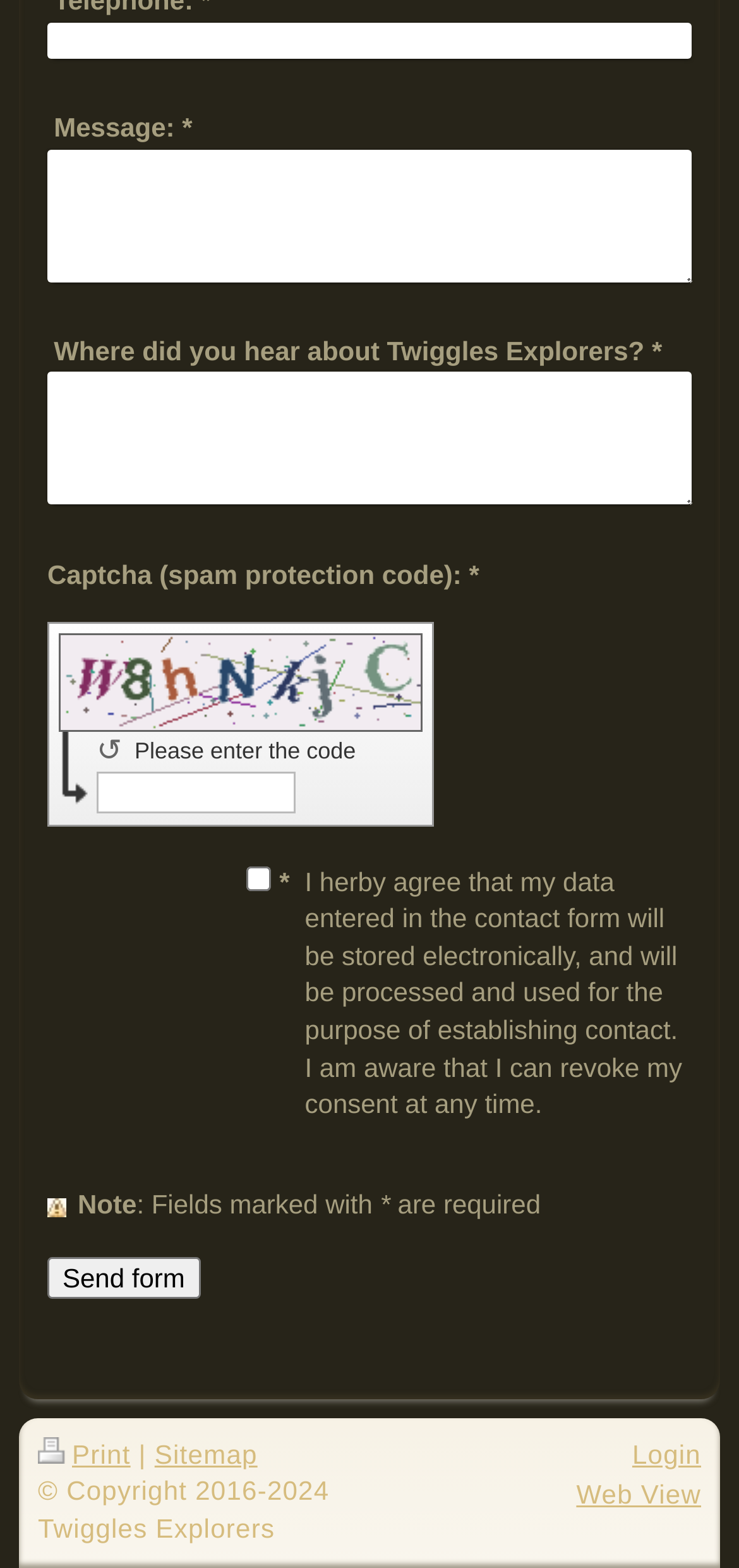Determine the bounding box of the UI element mentioned here: "parent_node: Message: * name="mod-form-11826755-textarea-1623040"". The coordinates must be in the format [left, top, right, bottom] with values ranging from 0 to 1.

[0.064, 0.095, 0.936, 0.18]